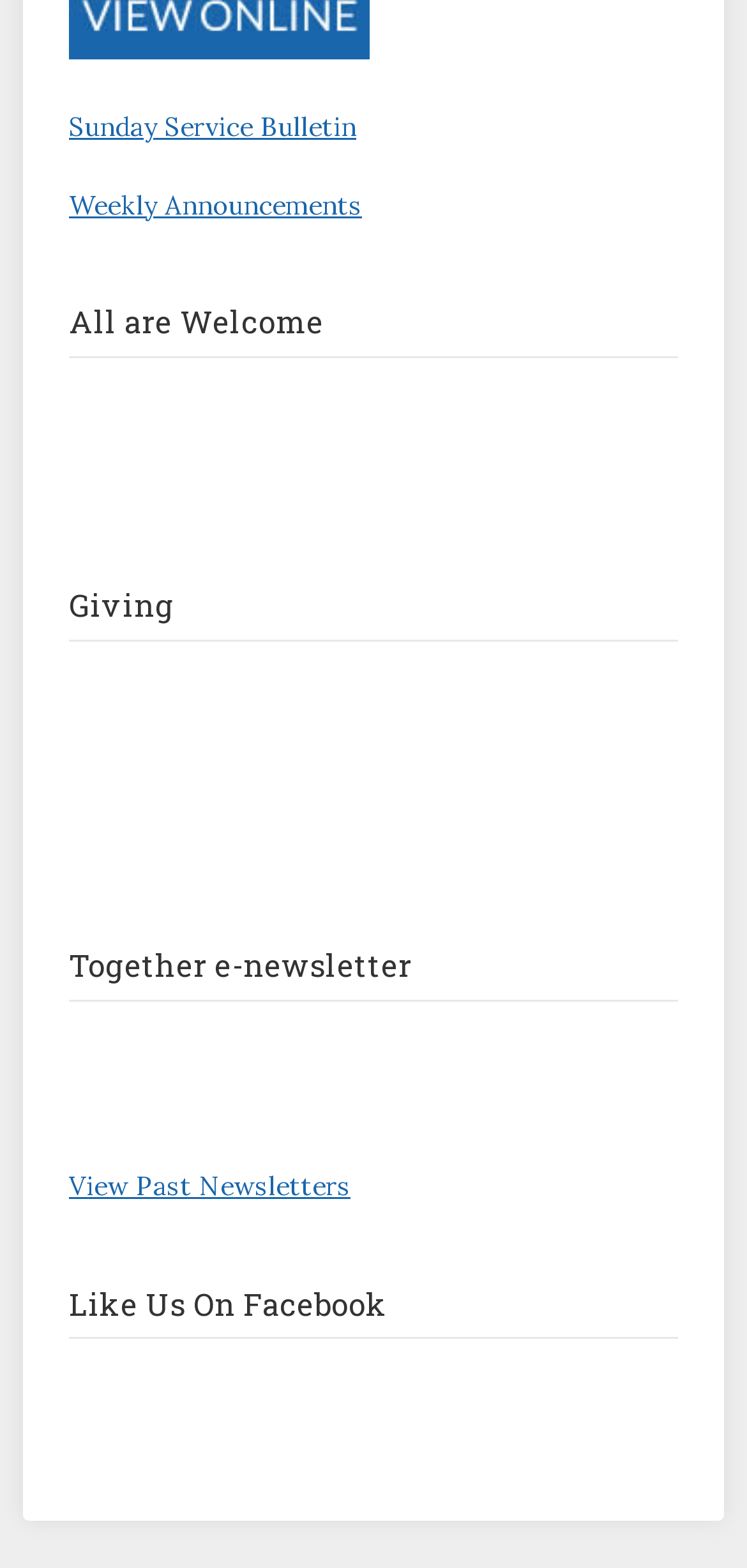What is the text of the second heading?
Please answer the question as detailed as possible based on the image.

The second heading is located at [0.092, 0.365, 0.908, 0.409] with the text 'Giving'.